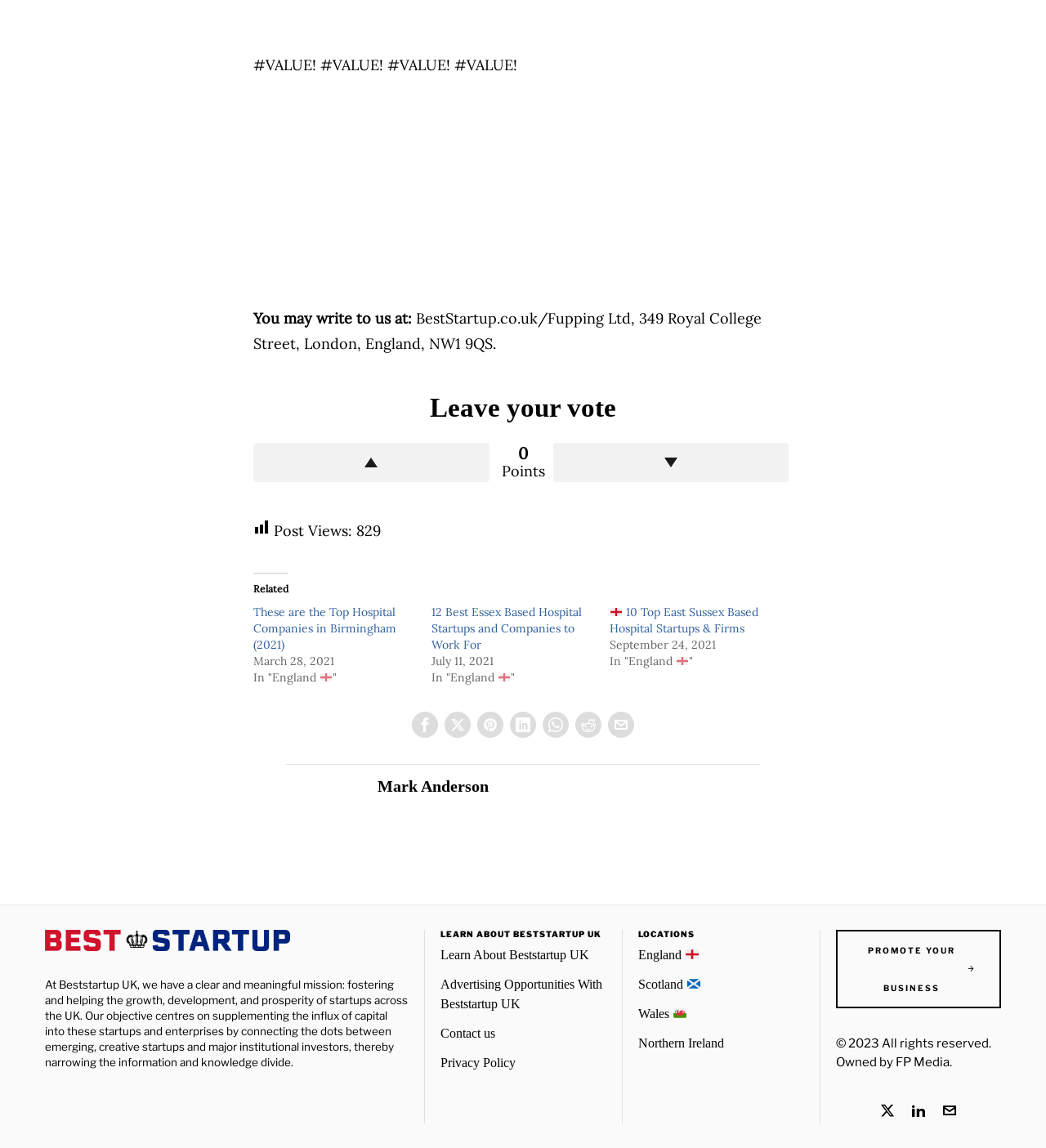Locate the bounding box coordinates of the clickable part needed for the task: "Promote your business".

[0.799, 0.81, 0.957, 0.879]